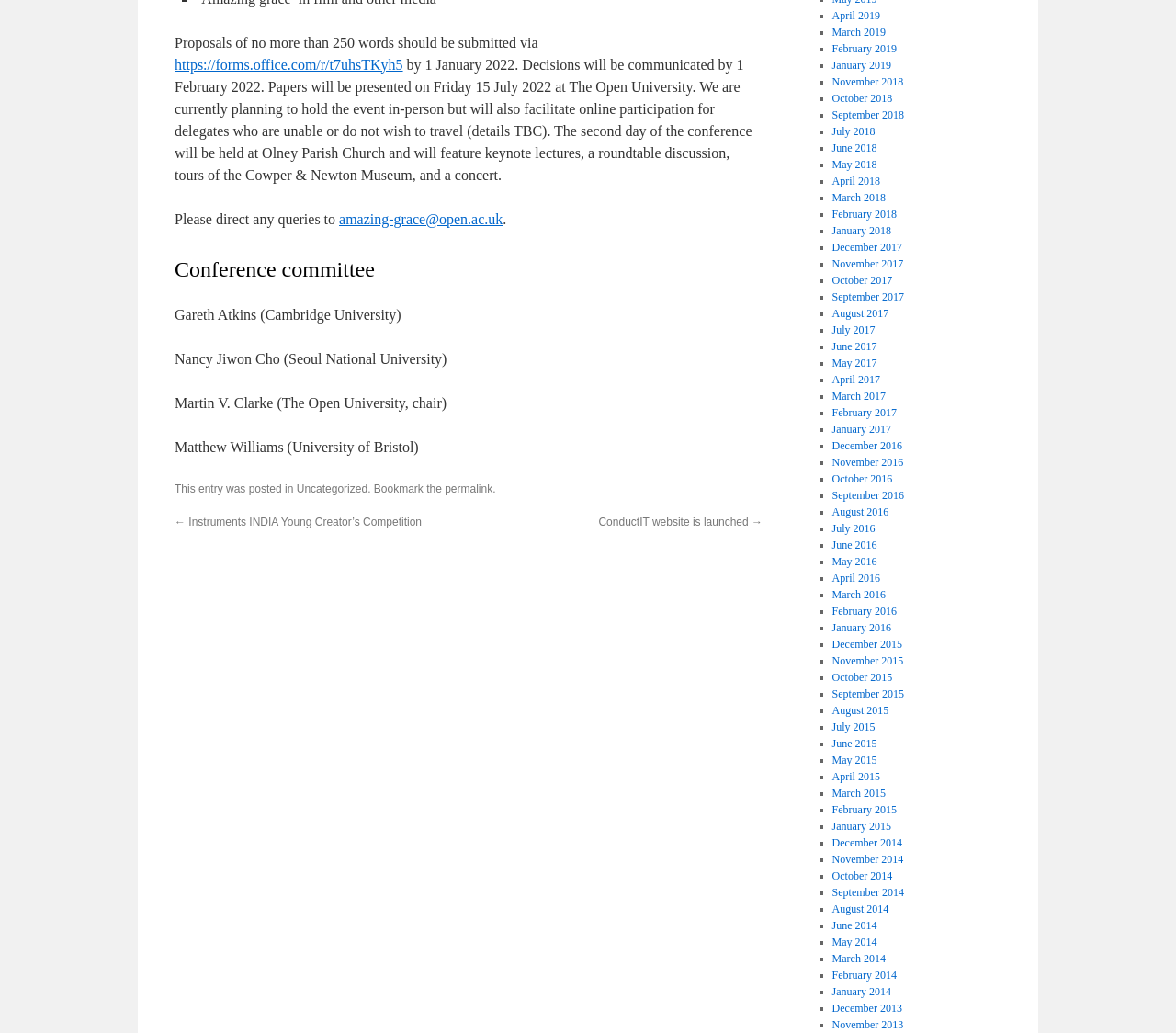What is the deadline for submitting proposals?
With the help of the image, please provide a detailed response to the question.

The deadline for submitting proposals is mentioned in the text as 'Proposals of no more than 250 words should be submitted via ... by 1 January 2022.'